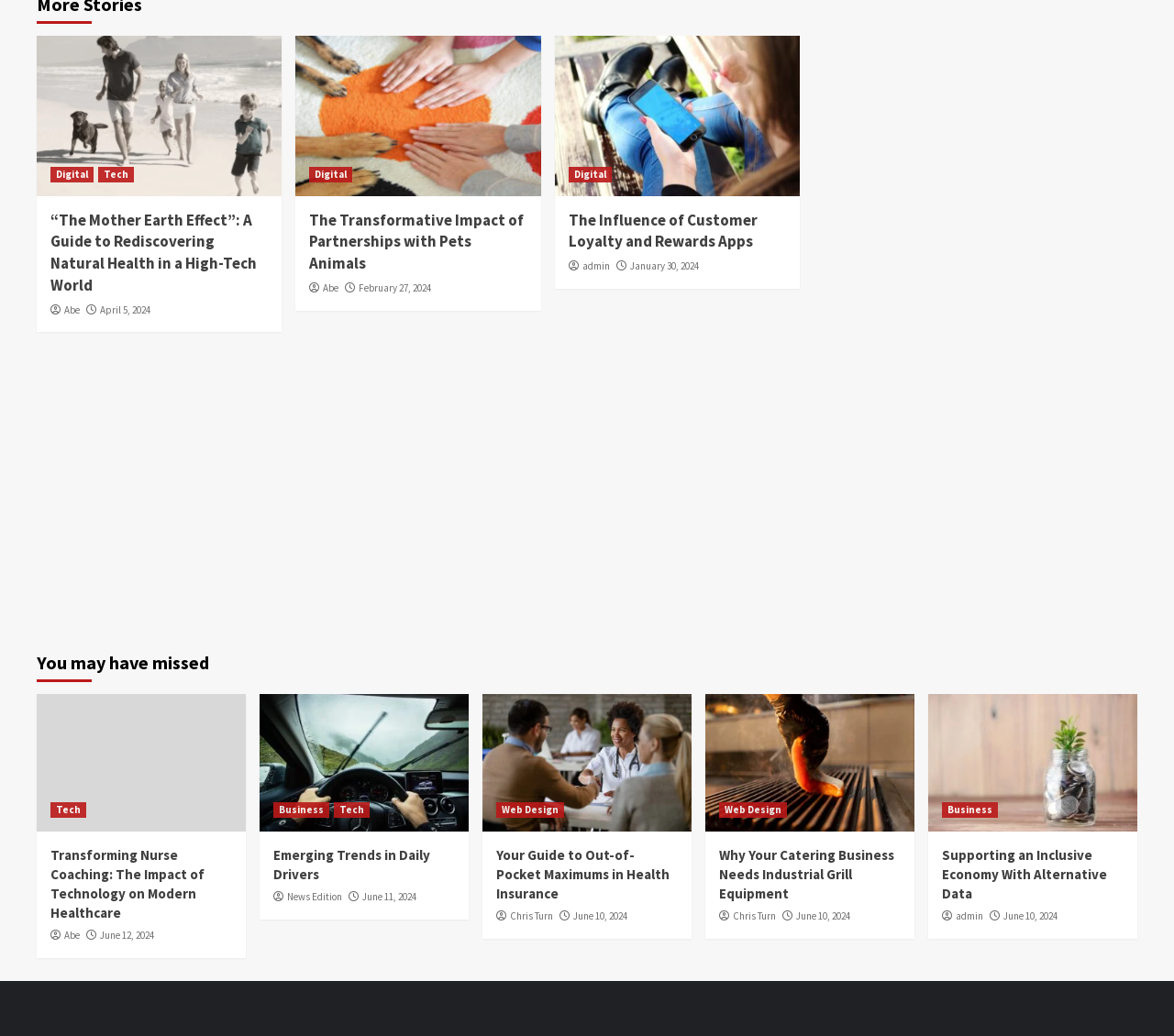Determine the coordinates of the bounding box that should be clicked to complete the instruction: "Read about 'The Transformative Impact of Partnerships with Pets Animals'". The coordinates should be represented by four float numbers between 0 and 1: [left, top, right, bottom].

[0.264, 0.202, 0.449, 0.265]